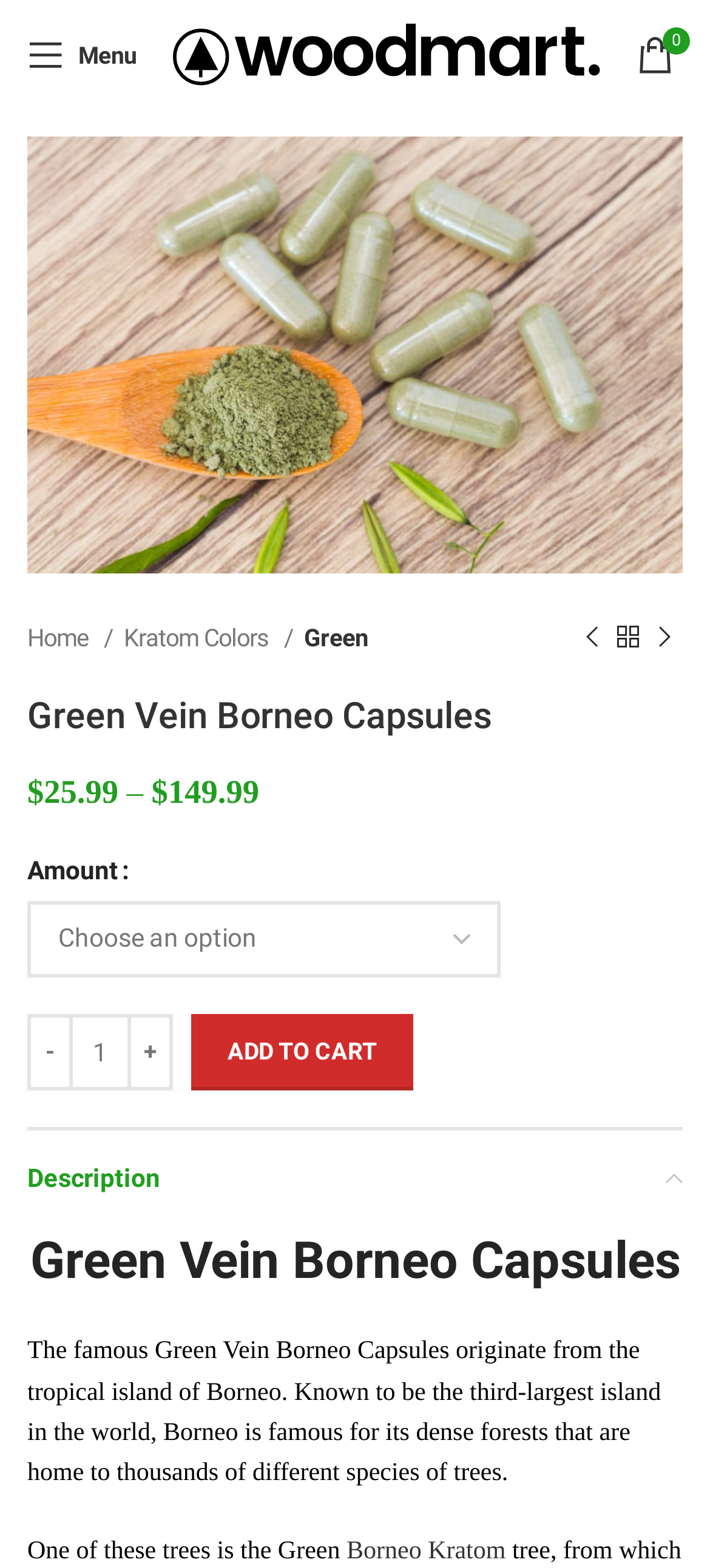Determine the bounding box coordinates for the area you should click to complete the following instruction: "Open mobile menu".

[0.013, 0.012, 0.218, 0.058]